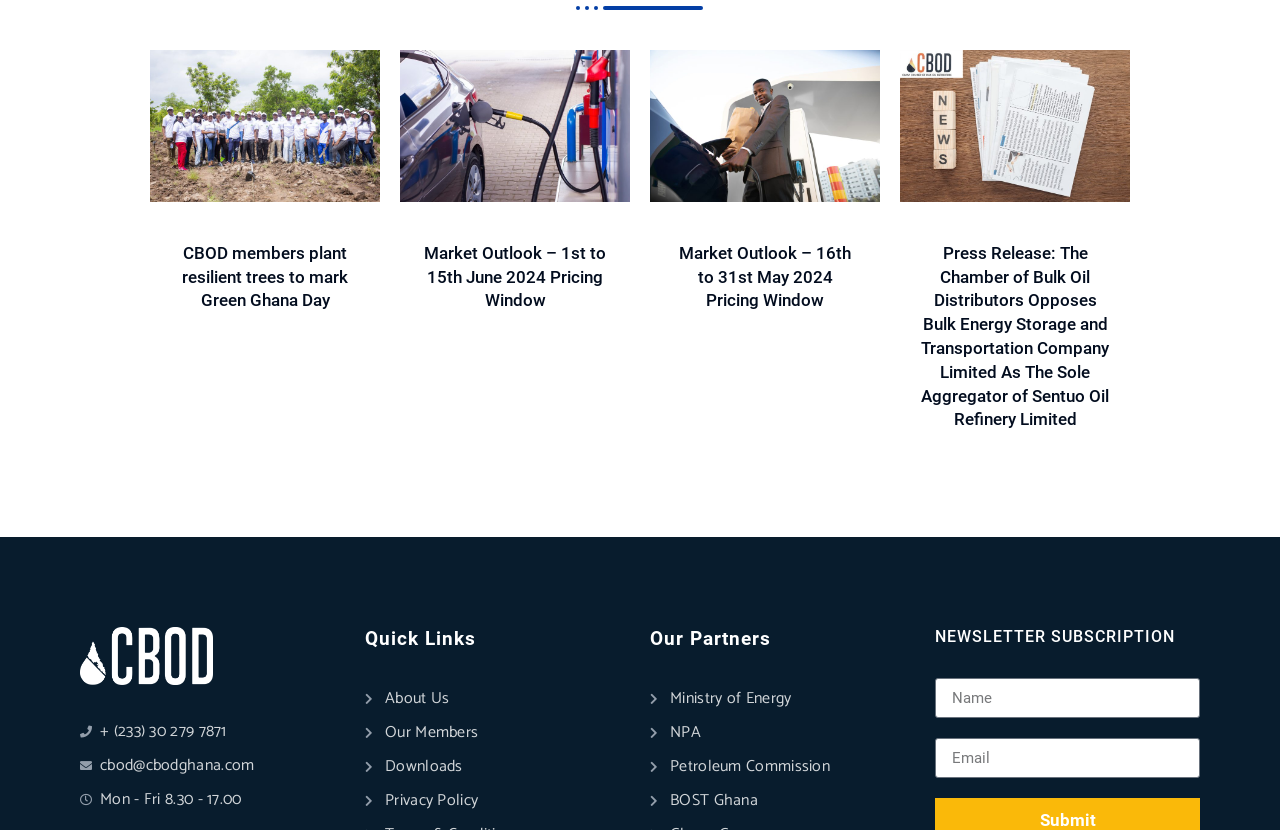What is the contact email of the Chamber of Bulk Oil Distributors?
Based on the screenshot, provide your answer in one word or phrase.

cbod@cbodghana.com